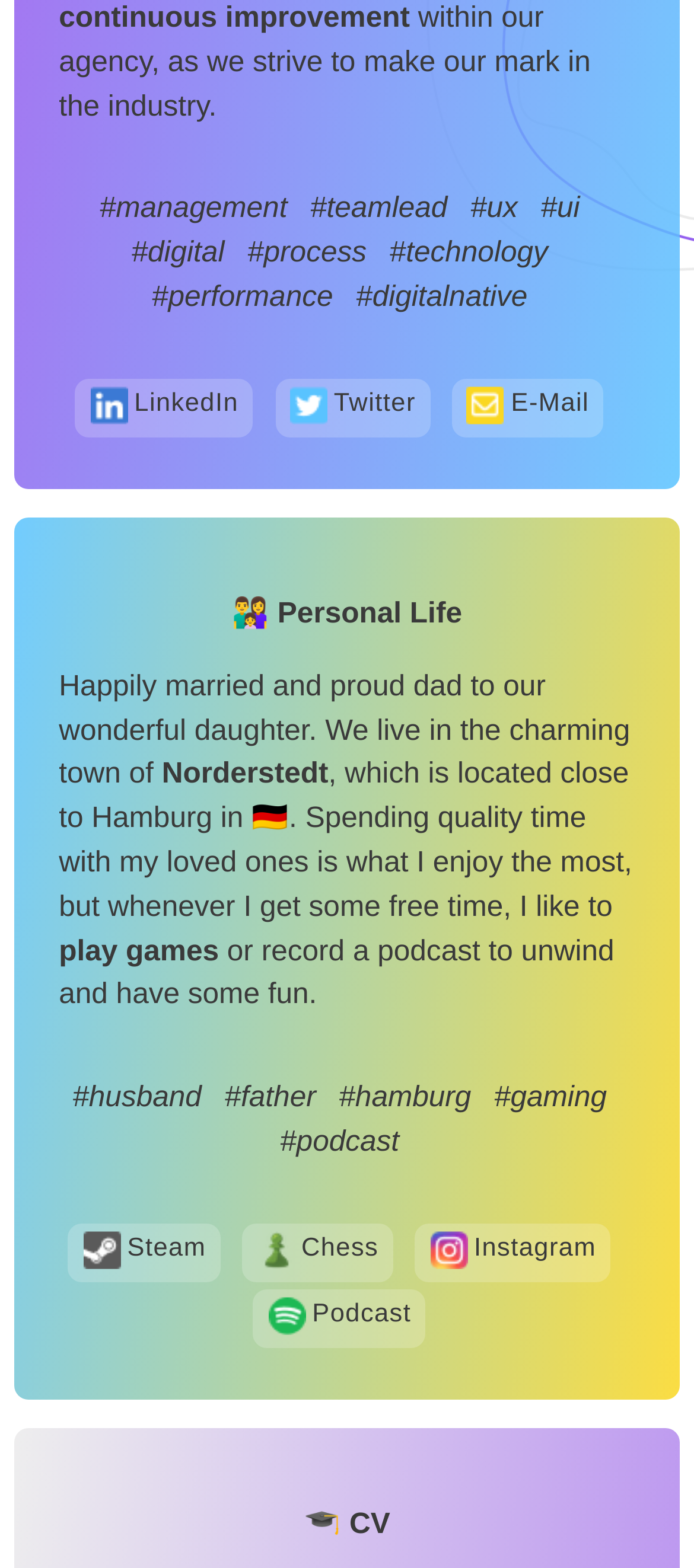What social media platforms does the person use?
Refer to the image and offer an in-depth and detailed answer to the question.

I found links to 'LinkedIn', 'Twitter', and 'Instagram' on the webpage, indicating that the person uses these social media platforms.